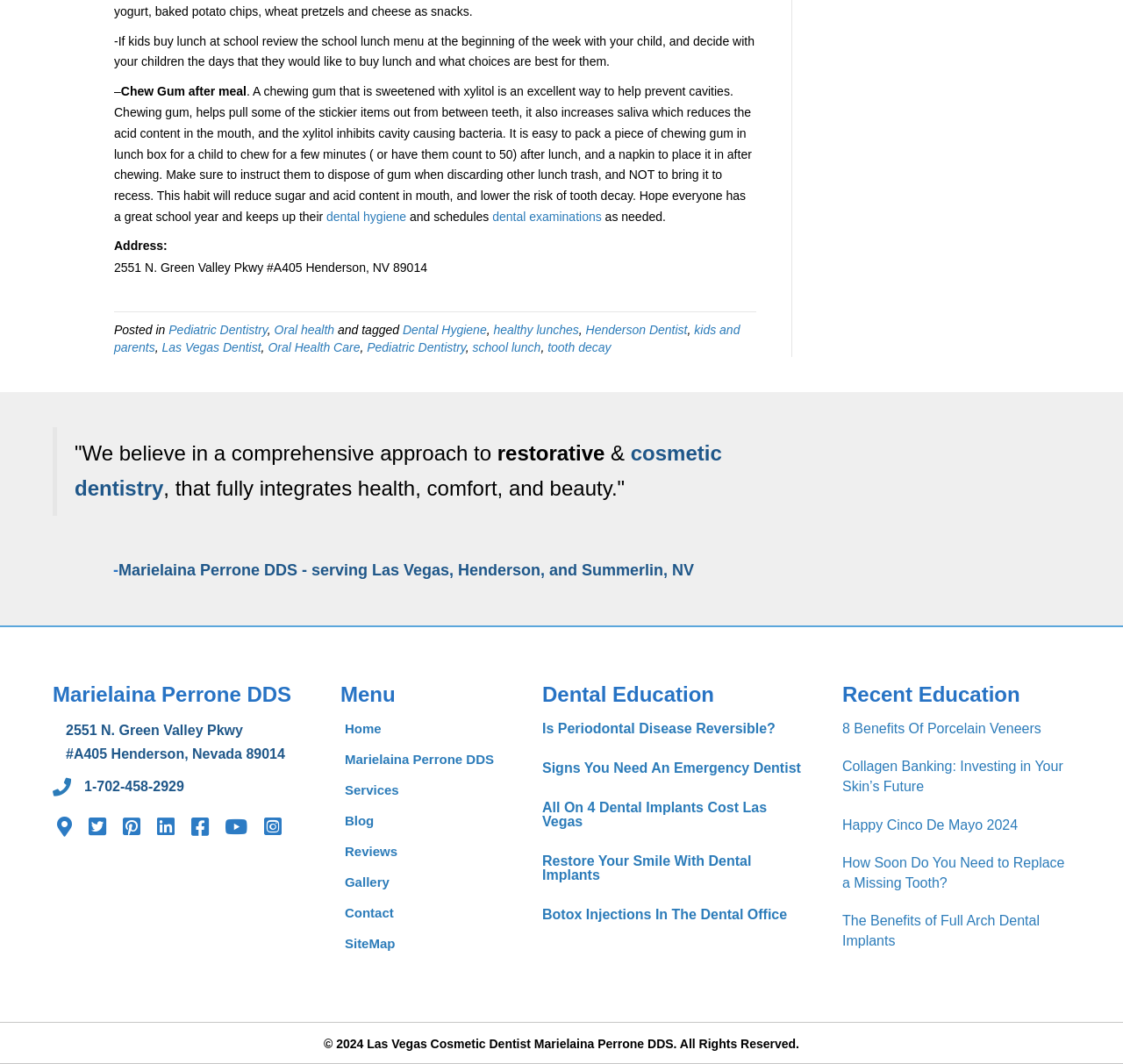Please mark the bounding box coordinates of the area that should be clicked to carry out the instruction: "Learn about the benefits of porcelain veneers".

[0.75, 0.667, 0.953, 0.703]